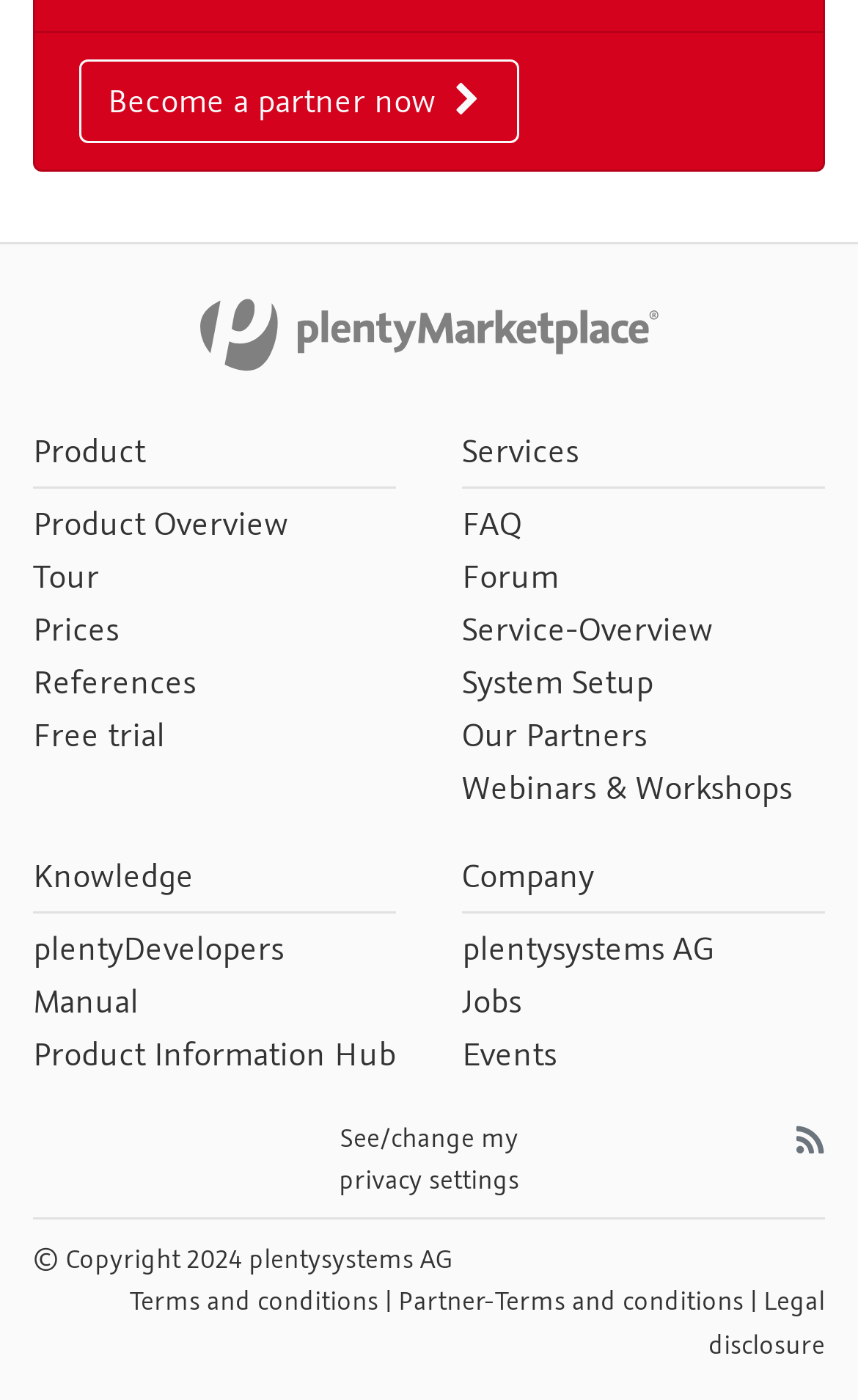Find the bounding box coordinates of the element to click in order to complete the given instruction: "Check the FAQ."

[0.538, 0.358, 0.608, 0.388]